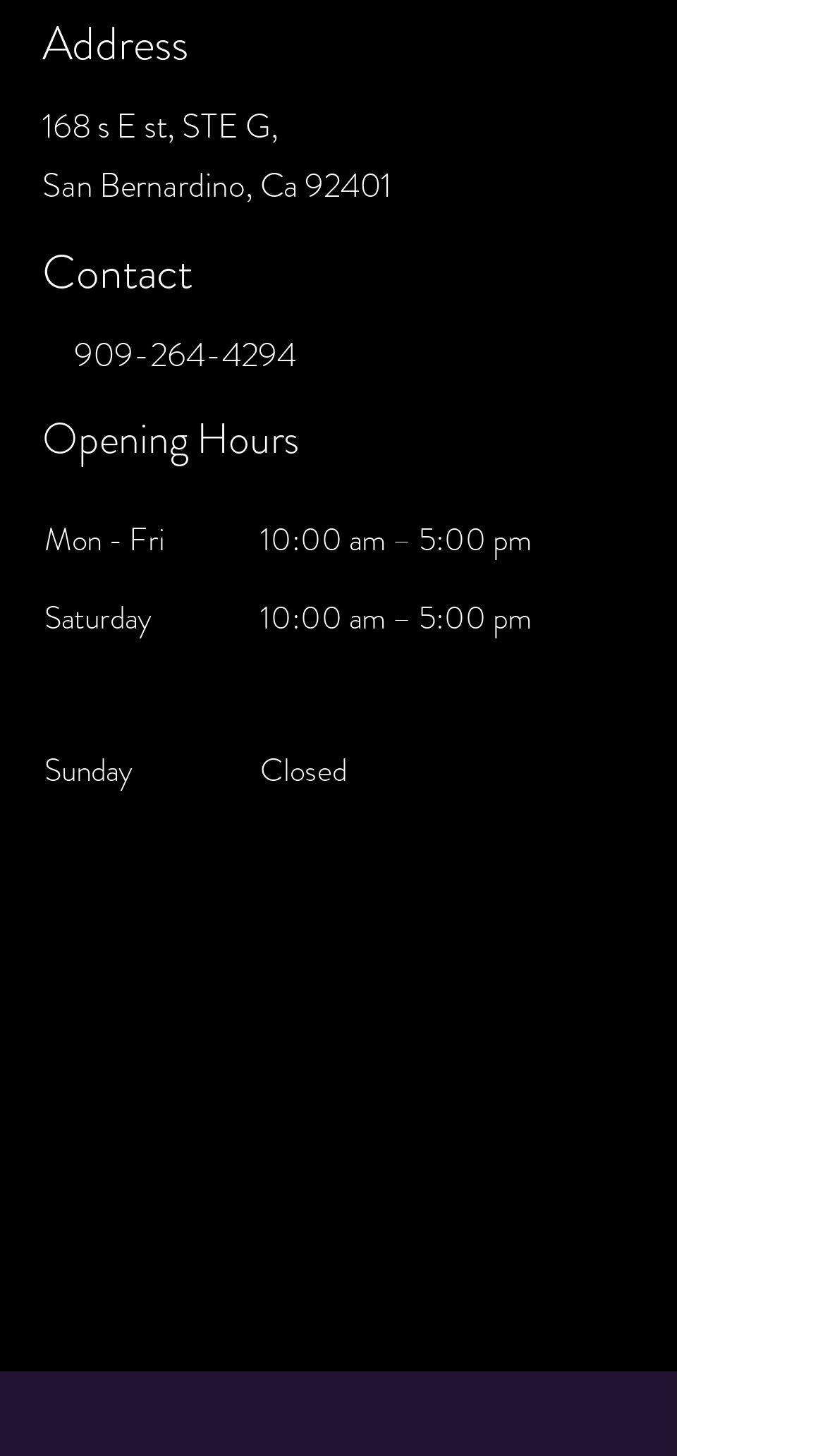Determine the bounding box of the UI component based on this description: "parent_node: Contact Us". The bounding box coordinates should be four float values between 0 and 1, i.e., [left, top, right, bottom].

[0.051, 0.564, 0.769, 0.913]